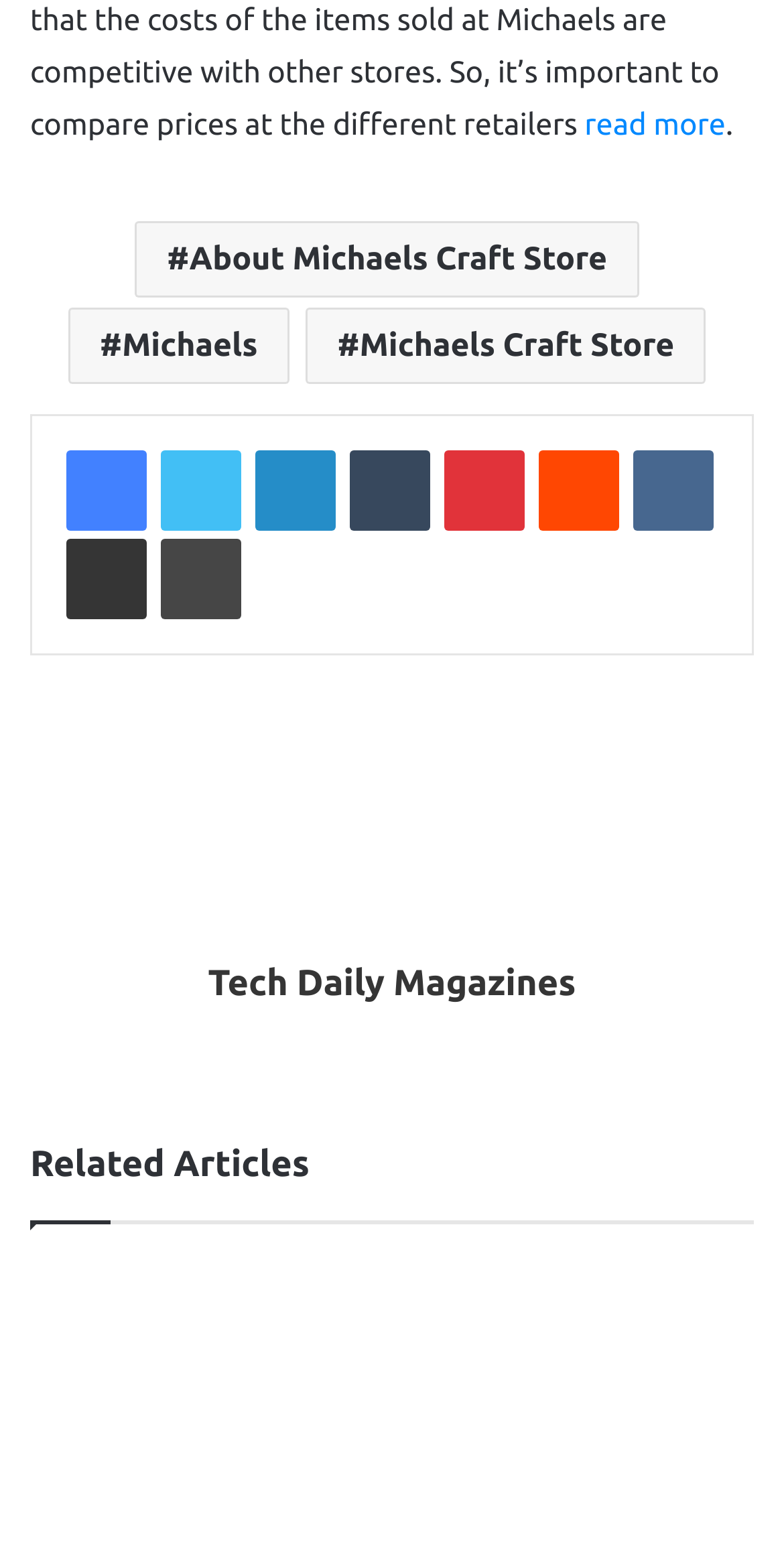What is the purpose of the 'Share via Email' link?
Based on the image, give a concise answer in the form of a single word or short phrase.

To share content via email